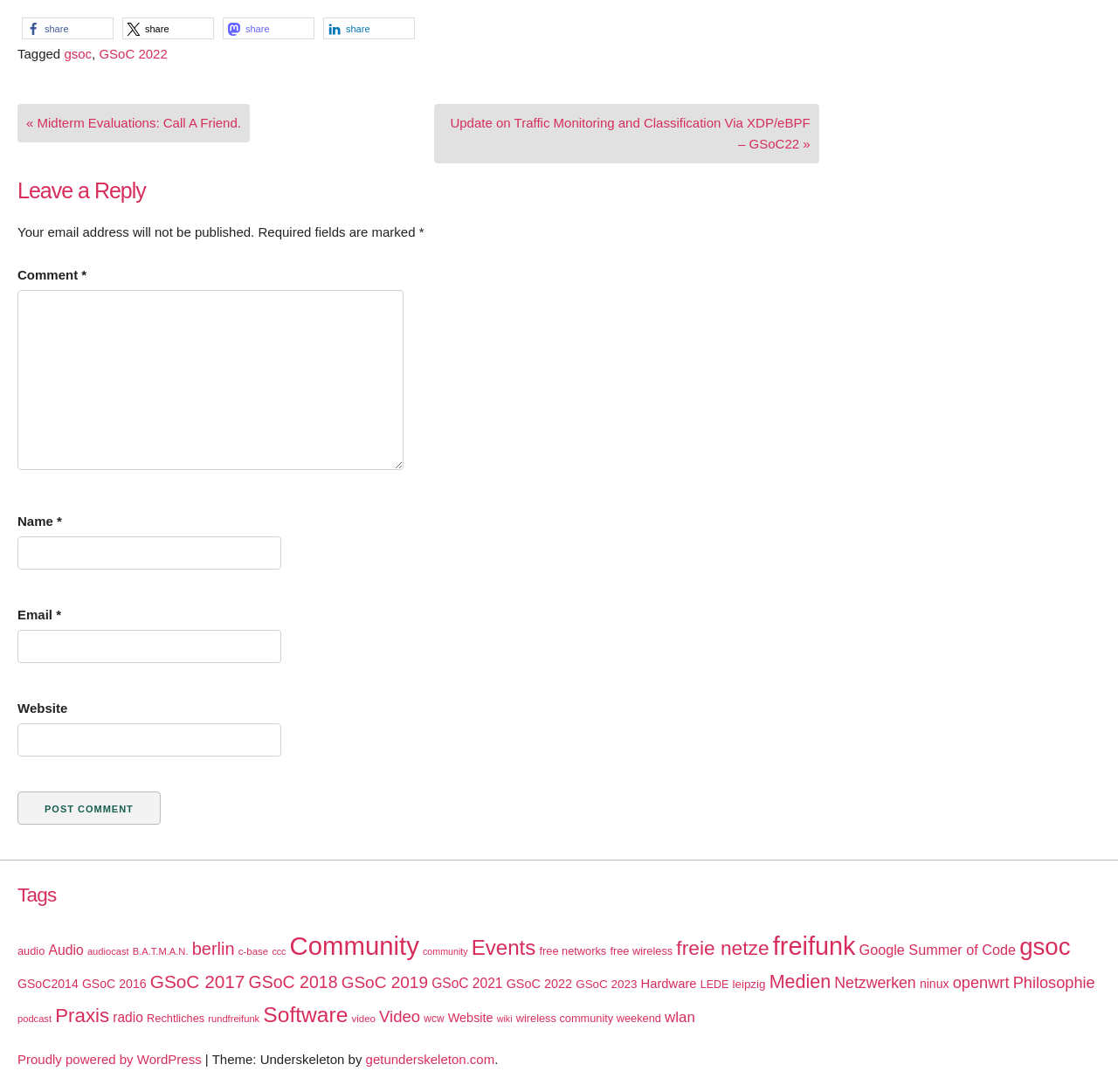Find the bounding box coordinates of the clickable area that will achieve the following instruction: "Share on Facebook".

[0.02, 0.016, 0.102, 0.036]